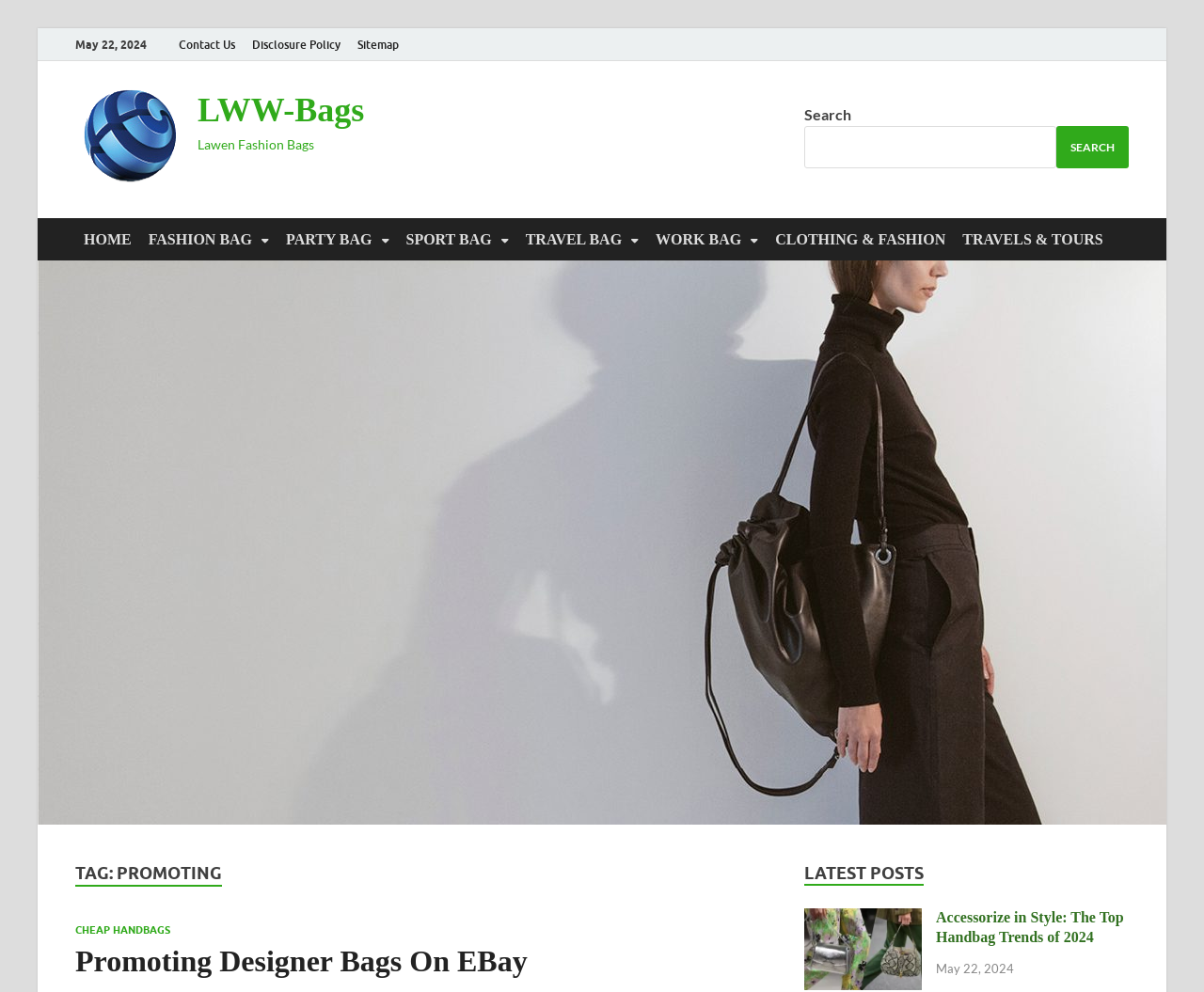What is the category of bags that can be found in the 'FASHION BAG' section?
We need a detailed and meticulous answer to the question.

The link element with ID 217 has the text 'FASHION BAG ', which suggests that the category of bags in this section is Fashion Bags.